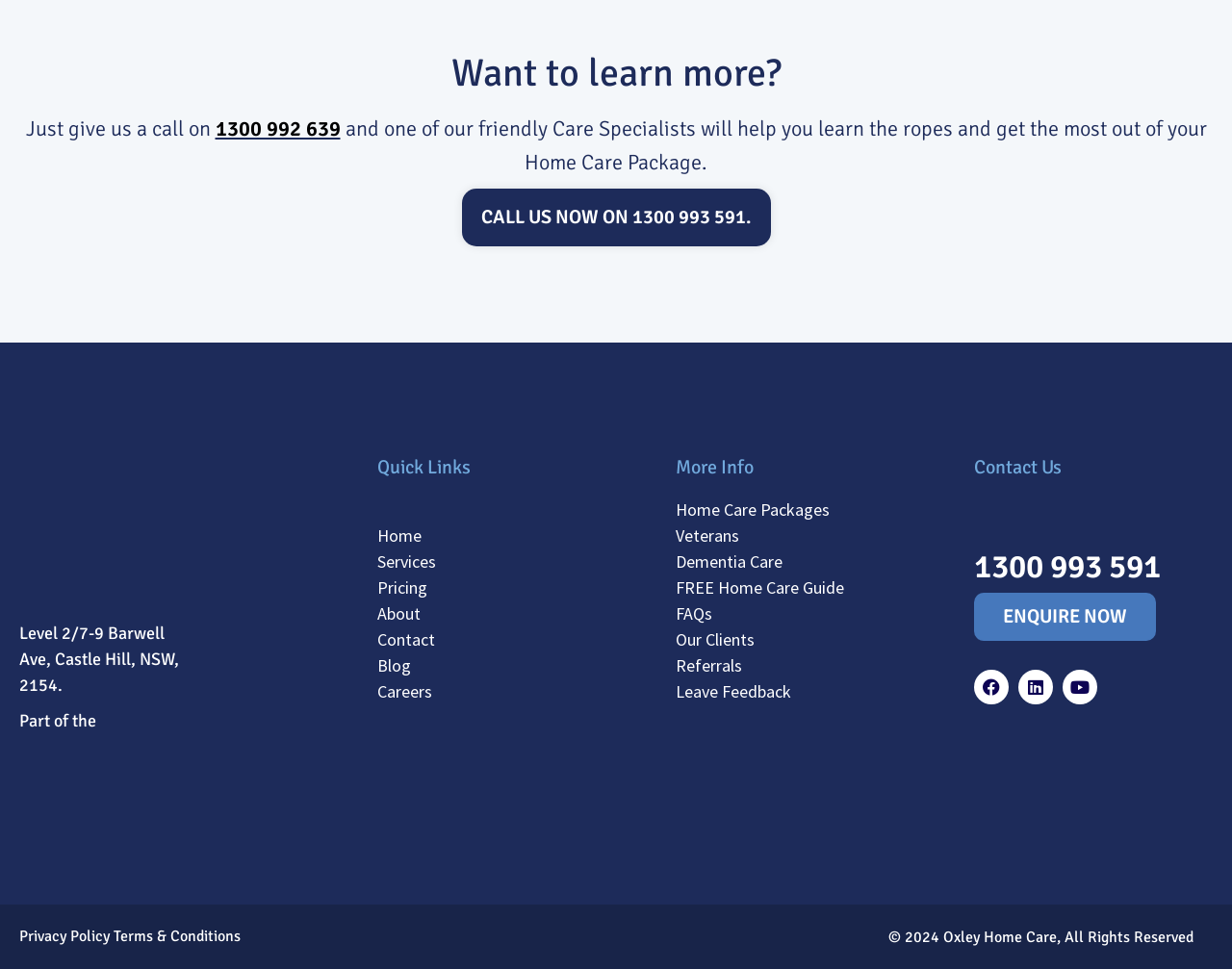What is the copyright year of Oxley Home Care?
Please provide a comprehensive answer to the question based on the webpage screenshot.

I found the copyright year by looking at the StaticText element '© 2024 Oxley Home Care, All Rights Reserved' which indicates the copyright year of Oxley Home Care.